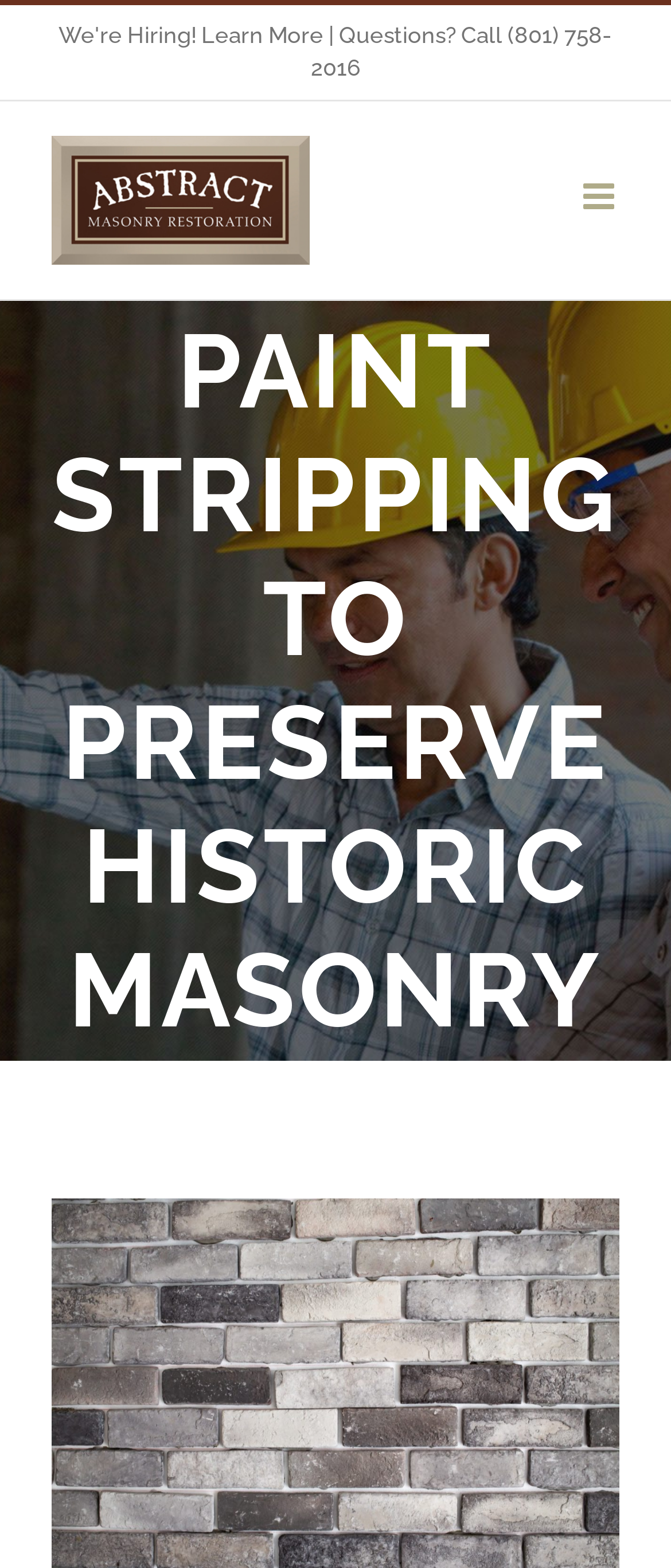Provide your answer to the question using just one word or phrase: What is the text above the 'View Larger Image' button?

PAINT STRIPPING TO PRESERVE HISTORIC MASONRY